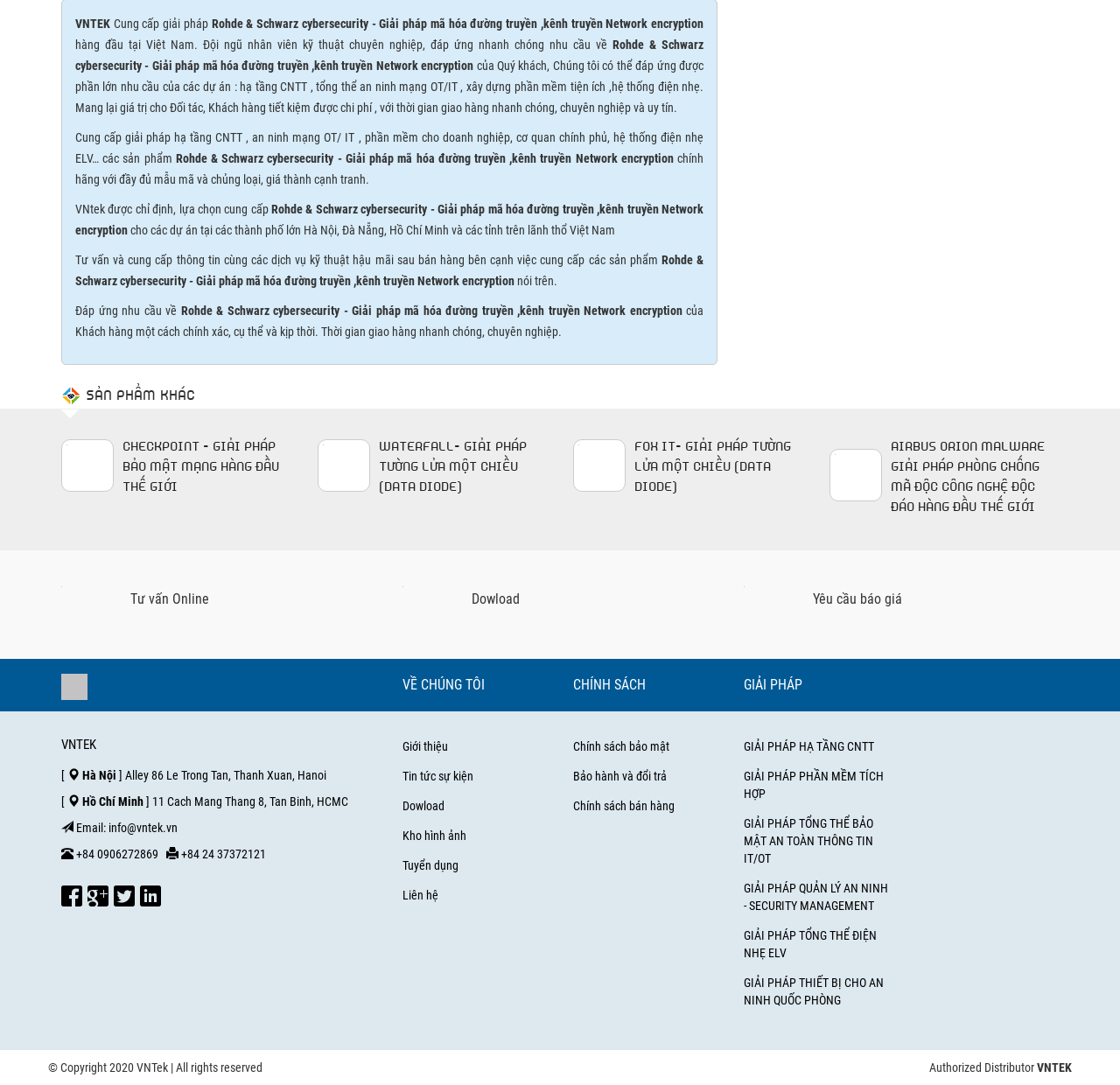Specify the bounding box coordinates of the region I need to click to perform the following instruction: "Click on the 'Tư vấn Online' link". The coordinates must be four float numbers in the range of 0 to 1, i.e., [left, top, right, bottom].

[0.055, 0.532, 0.336, 0.562]